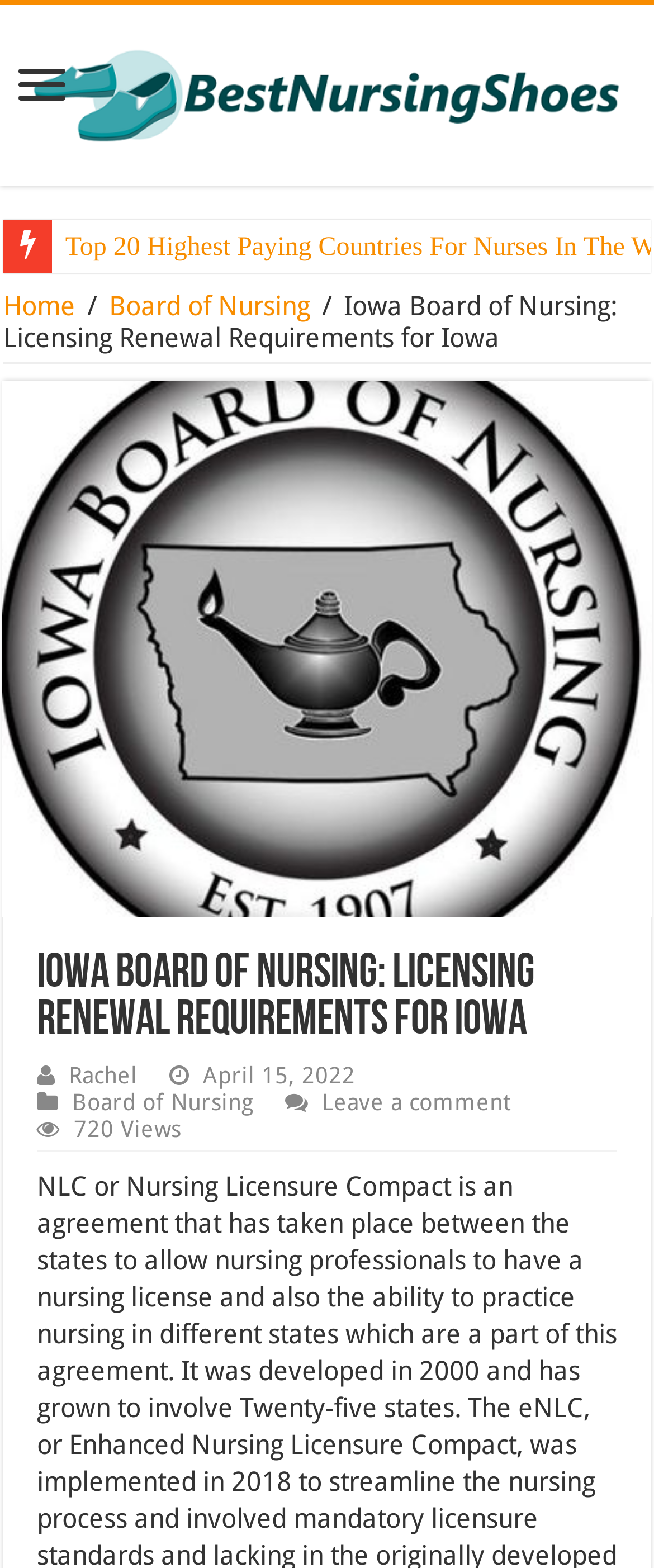What is the number of views mentioned?
Refer to the image and provide a concise answer in one word or phrase.

720 Views